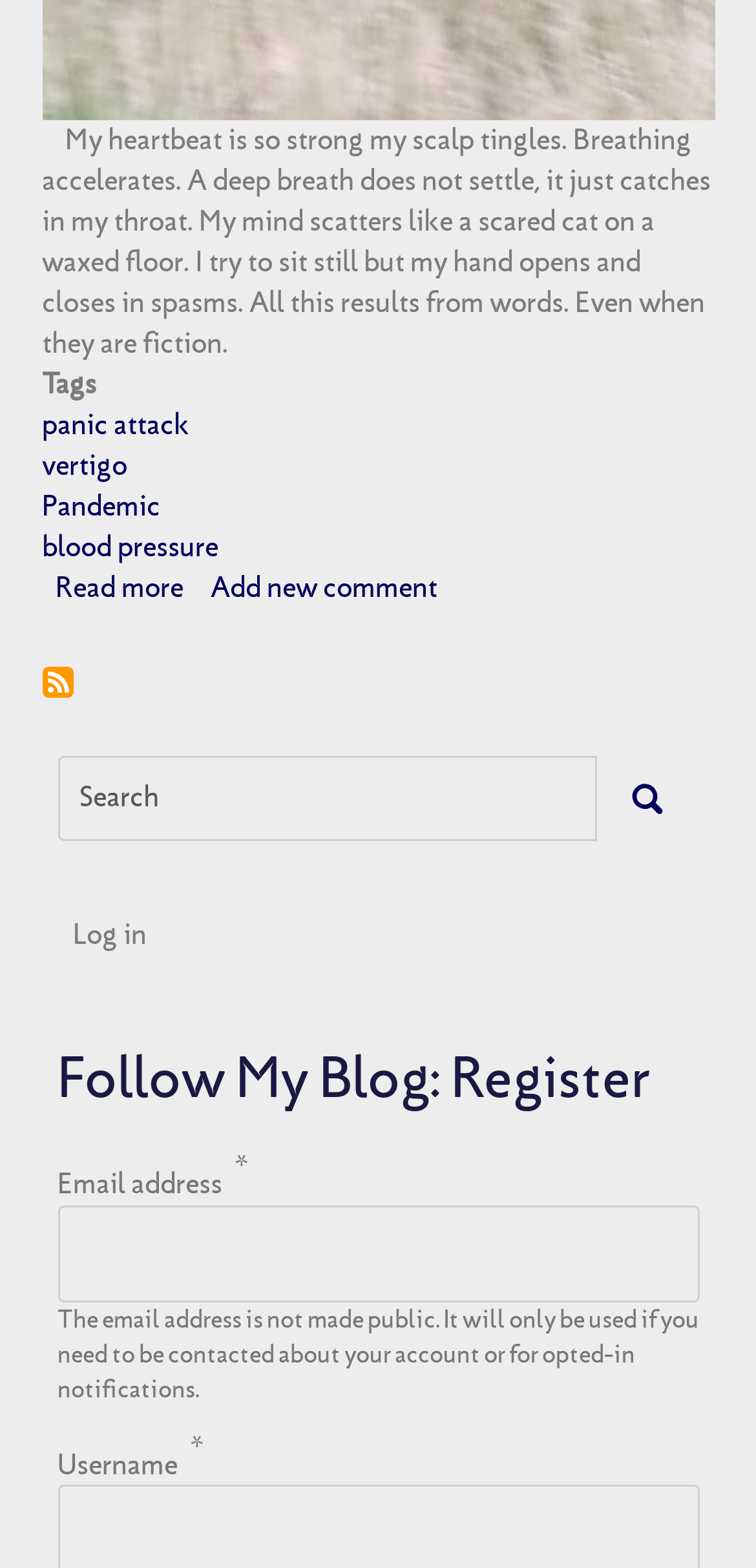Given the webpage screenshot, identify the bounding box of the UI element that matches this description: "Charlene Eberle".

None